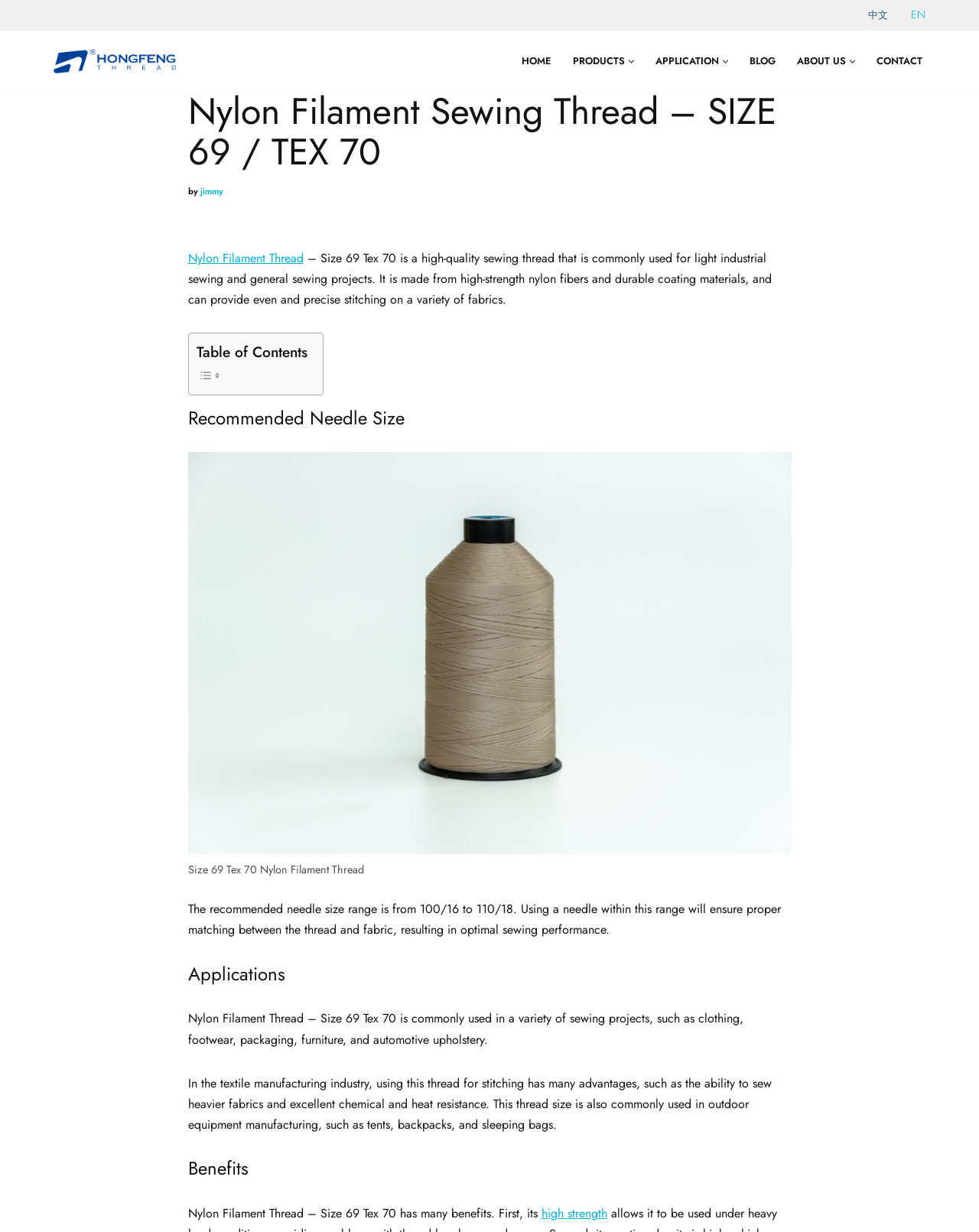What is the thread commonly used for?
From the screenshot, supply a one-word or short-phrase answer.

light industrial sewing and general sewing projects